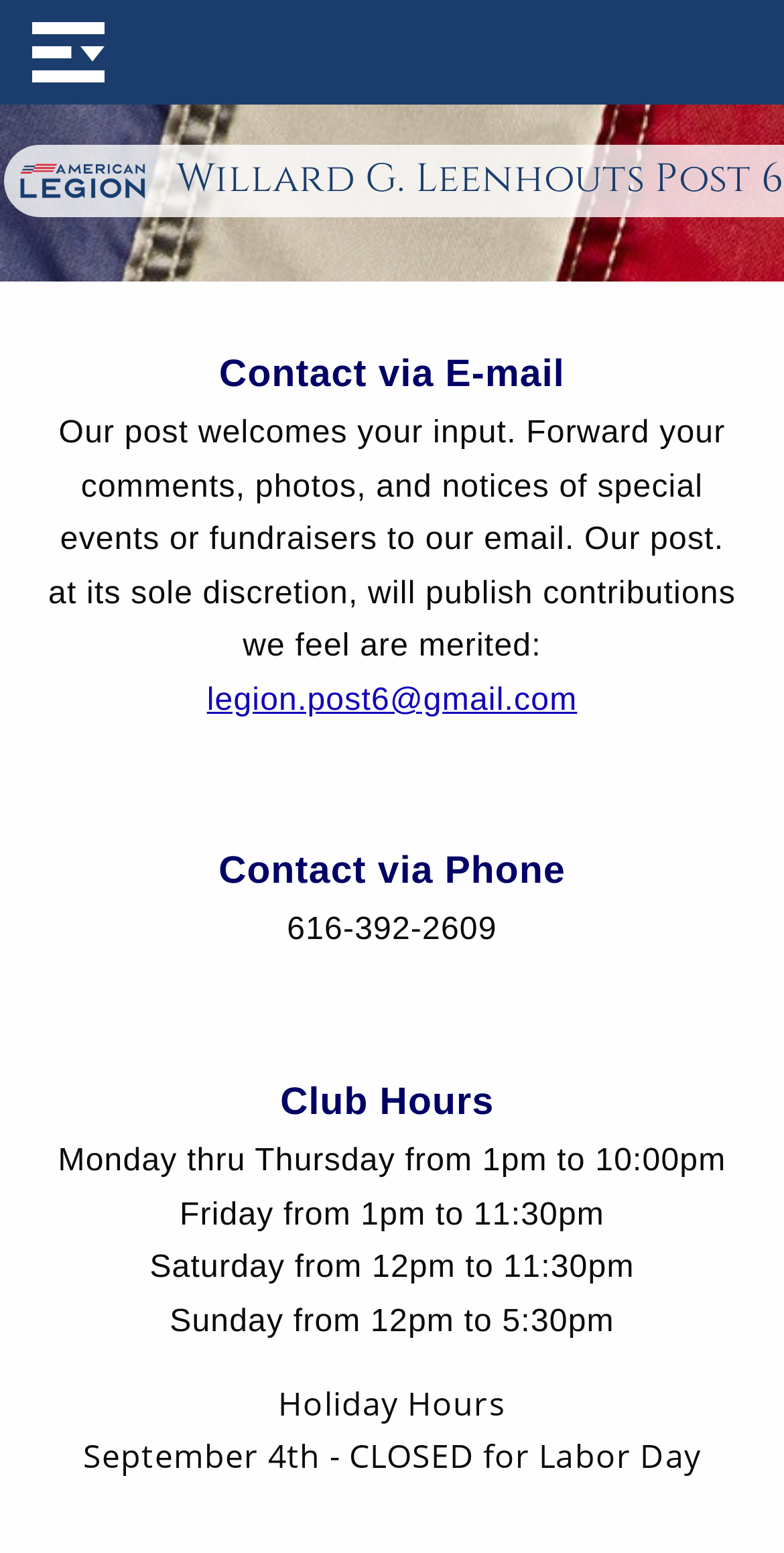Find the bounding box of the element with the following description: "legion.post6@gmail.com". The coordinates must be four float numbers between 0 and 1, formatted as [left, top, right, bottom].

[0.264, 0.44, 0.736, 0.462]